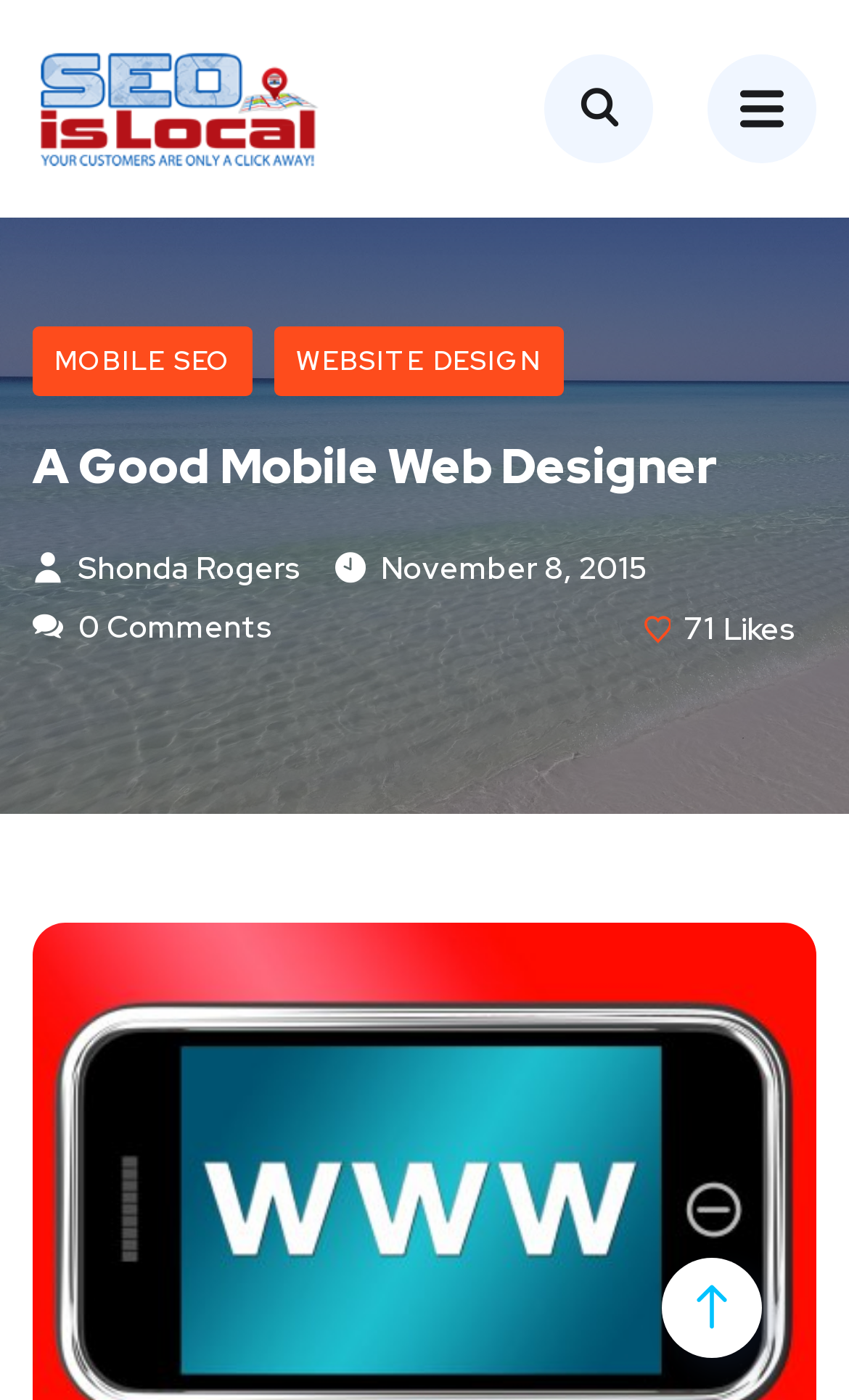Locate the bounding box coordinates of the area that needs to be clicked to fulfill the following instruction: "Read the heading about a good mobile web designer". The coordinates should be in the format of four float numbers between 0 and 1, namely [left, top, right, bottom].

[0.038, 0.314, 0.962, 0.355]